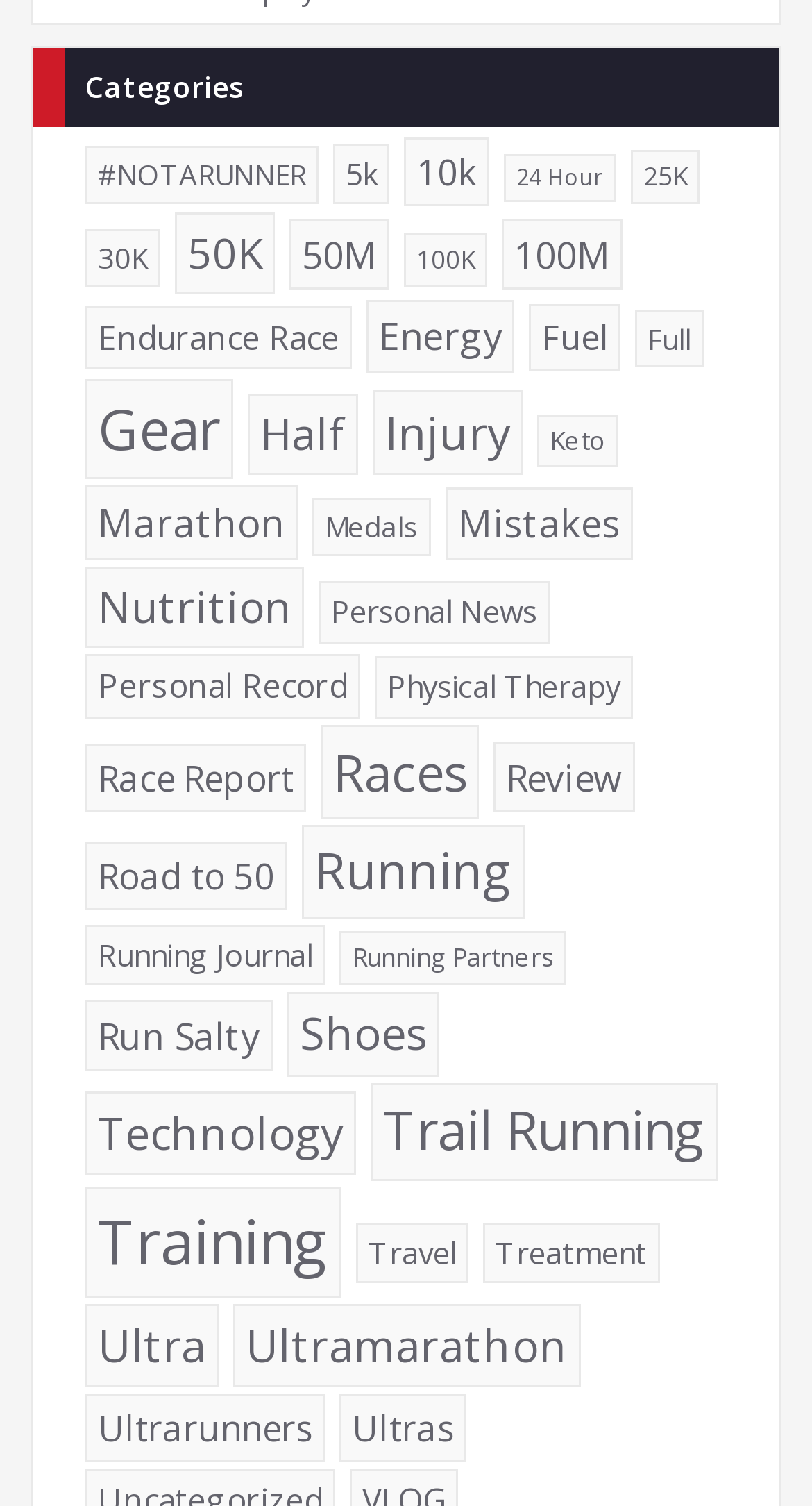Please locate the bounding box coordinates of the element's region that needs to be clicked to follow the instruction: "Read 'Race Report' stories". The bounding box coordinates should be provided as four float numbers between 0 and 1, i.e., [left, top, right, bottom].

[0.105, 0.494, 0.377, 0.54]